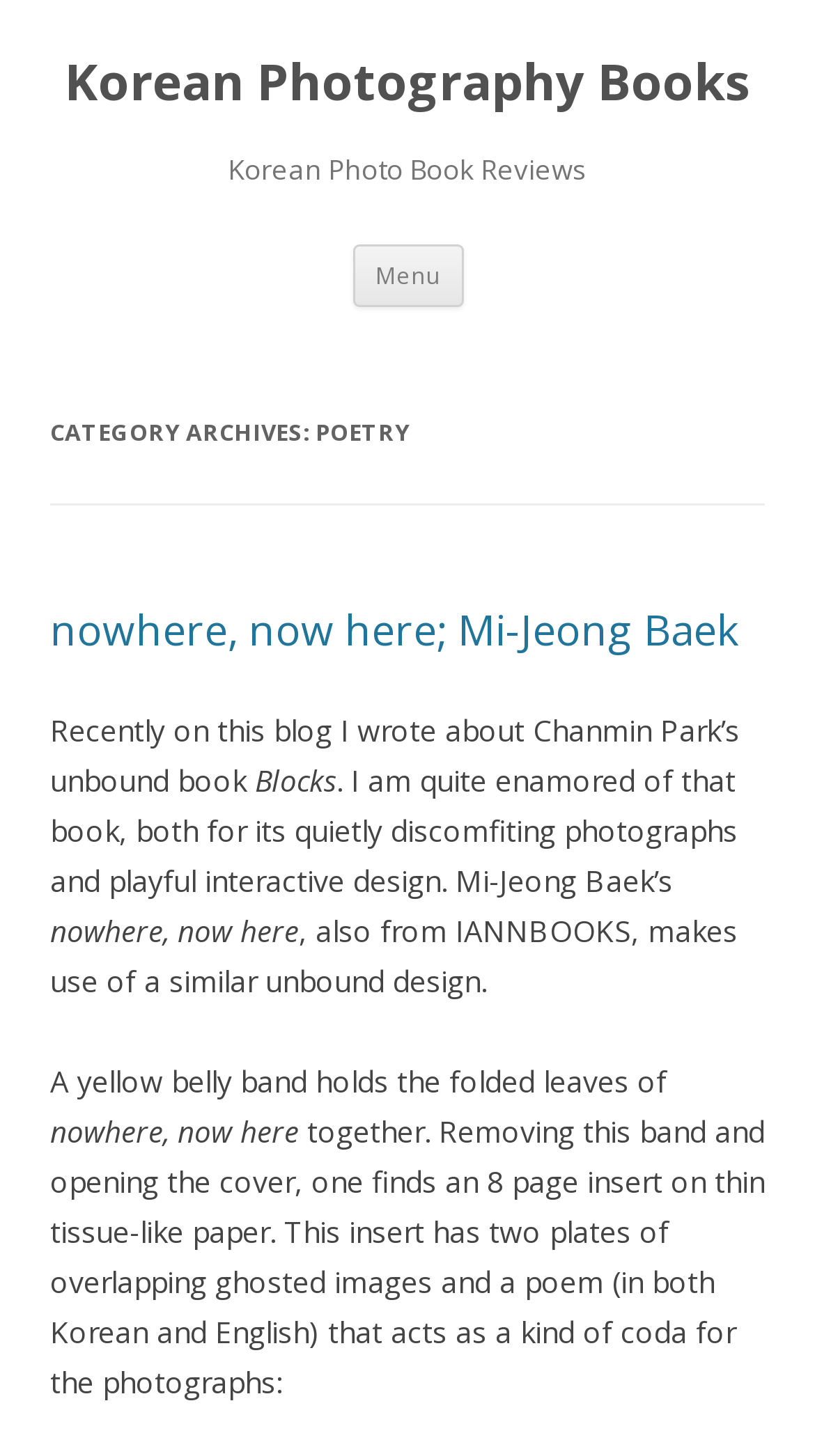What is the title of the book being reviewed?
Refer to the image and give a detailed response to the question.

I found the heading 'nowhere, now here; Mi-Jeong Baek' which contains the title of the book being reviewed, 'nowhere, now here'.